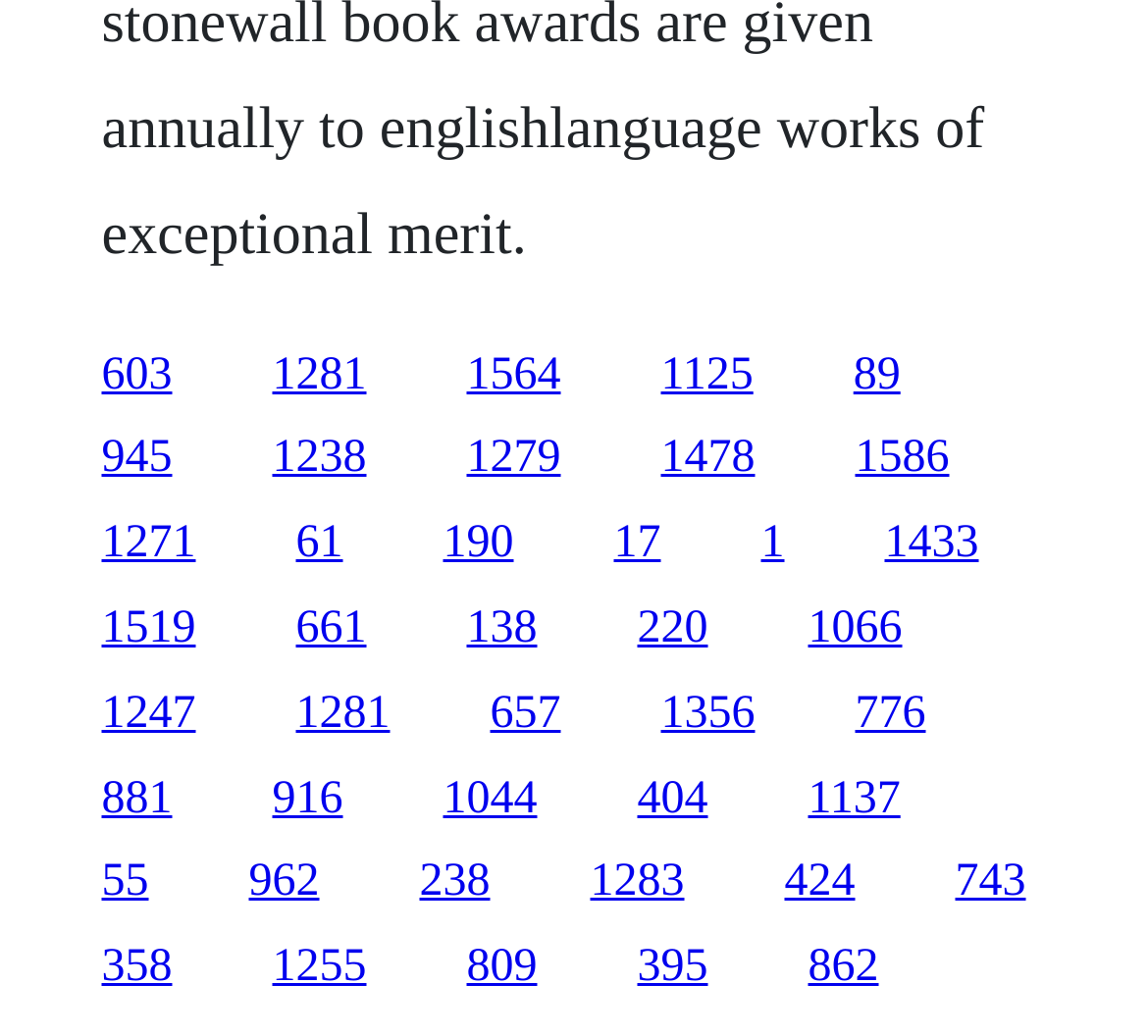Locate the bounding box coordinates of the clickable area needed to fulfill the instruction: "access the fifteenth link".

[0.745, 0.419, 0.827, 0.467]